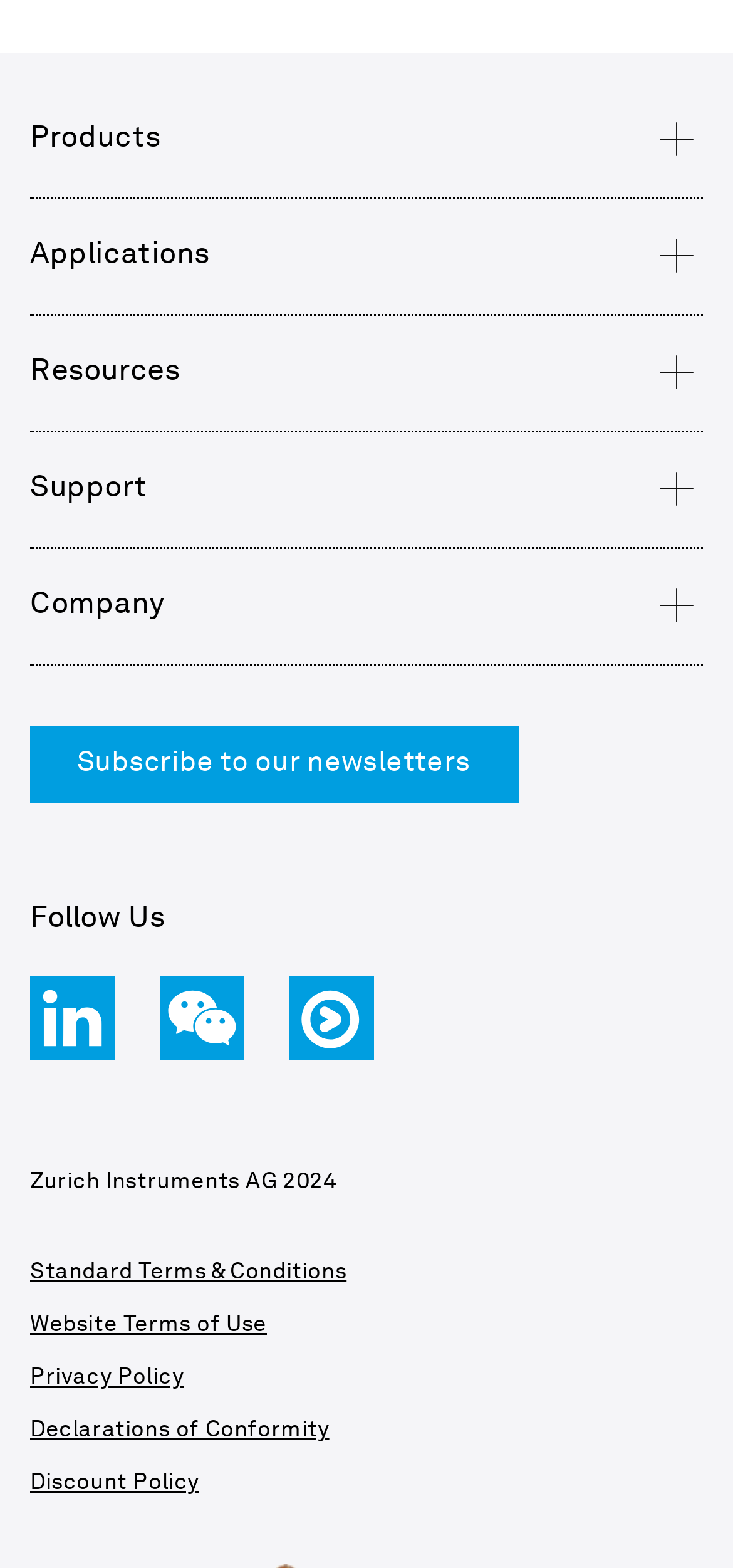Respond to the question below with a single word or phrase: What is the copyright year?

2024